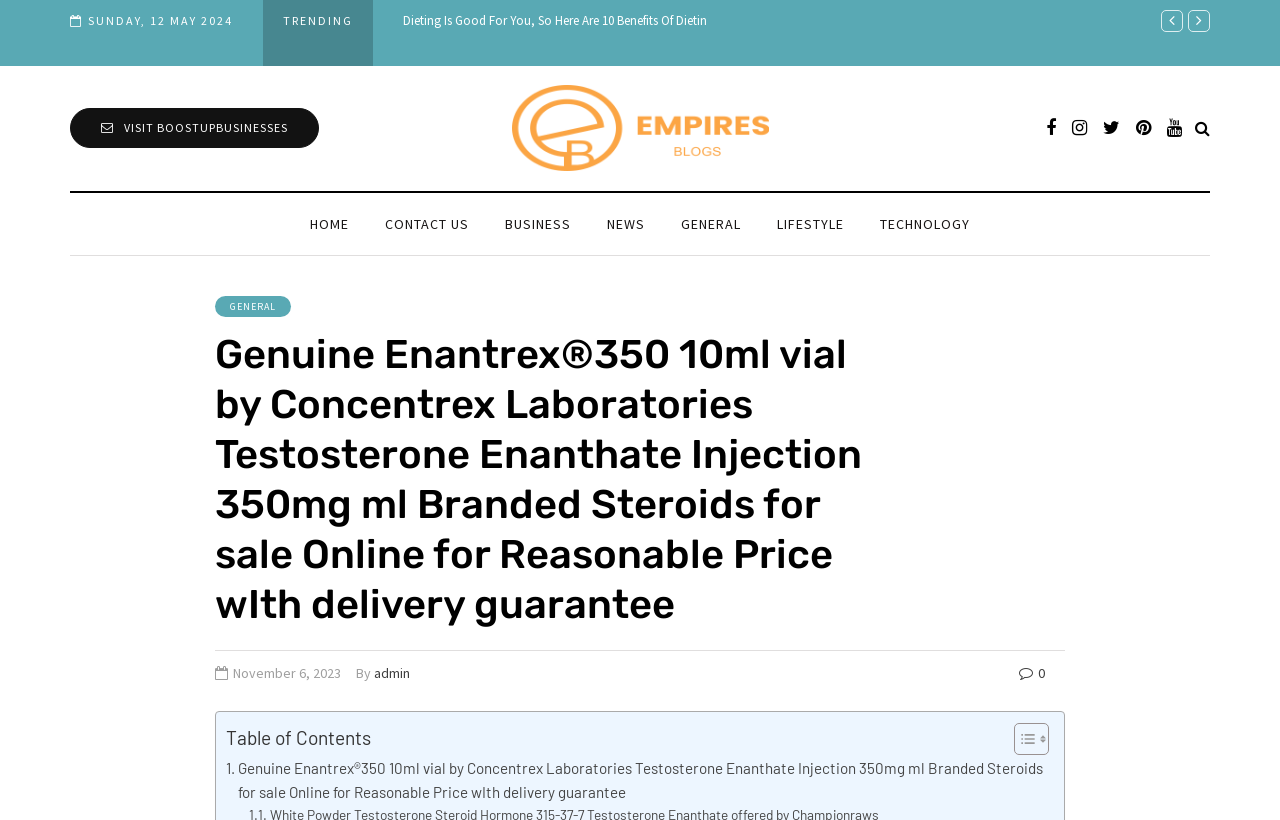Create a full and detailed caption for the entire webpage.

The webpage appears to be a blog or news article page. At the top, there is a date "SUNDAY, 12 MAY 2024" and a label "TRENDING" on the left side. Below these elements, there is a link "Dieting Is Good For You, So Here Are 10 Benefits Of Dietin" which suggests that the page may be related to health or lifestyle topics.

On the top-right corner, there are several social media links, including Facebook, Twitter, and Instagram, represented by their respective icons. Next to these icons, there is a search toggle button.

The main content of the page is divided into sections. On the left side, there is a navigation menu with links to different categories, including "HOME", "CONTACT US", "BUSINESS", "NEWS", "GENERAL", "LIFESTYLE", and "TECHNOLOGY". 

The main article title "Genuine Enantrex®350 10ml vial by Concentrex Laboratories Testosterone Enanthate Injection 350mg ml Branded Steroids for sale Online for Reasonable Price wIth delivery guarantee" is prominently displayed in the middle of the page. Below the title, there is a timestamp "November 6, 2023" and the author's name "admin". 

Further down, there is a table of contents section with a toggle button to expand or collapse it. The table of contents appears to be related to the main article. At the very bottom of the page, there is a link to the same article title, which may be a footer or a call-to-action button.